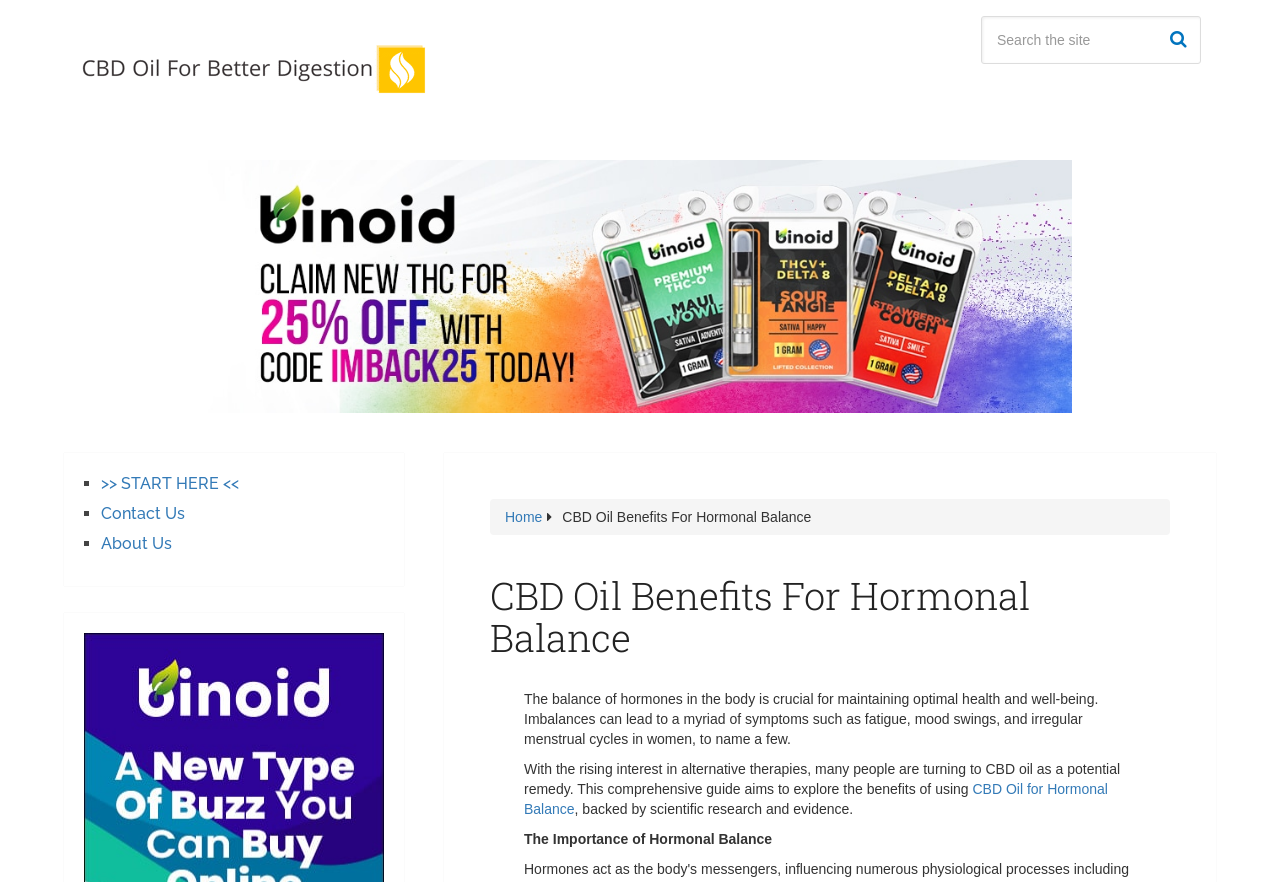Find the bounding box coordinates for the area that must be clicked to perform this action: "Contact Us".

[0.079, 0.571, 0.145, 0.593]